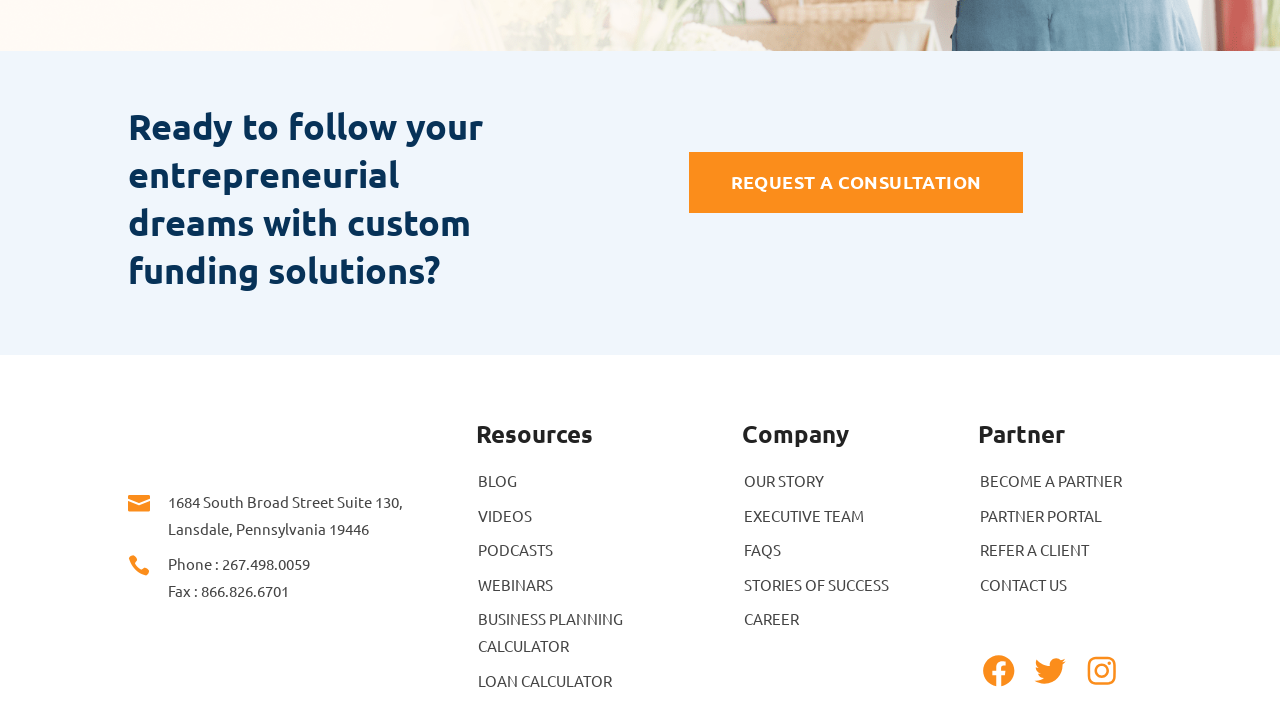What is the company's address?
Provide an in-depth and detailed explanation in response to the question.

I found the company's address by looking at the static text element that contains the address information, which is '1684 South Broad Street Suite 130, Lansdale, Pennsylvania 19446'.